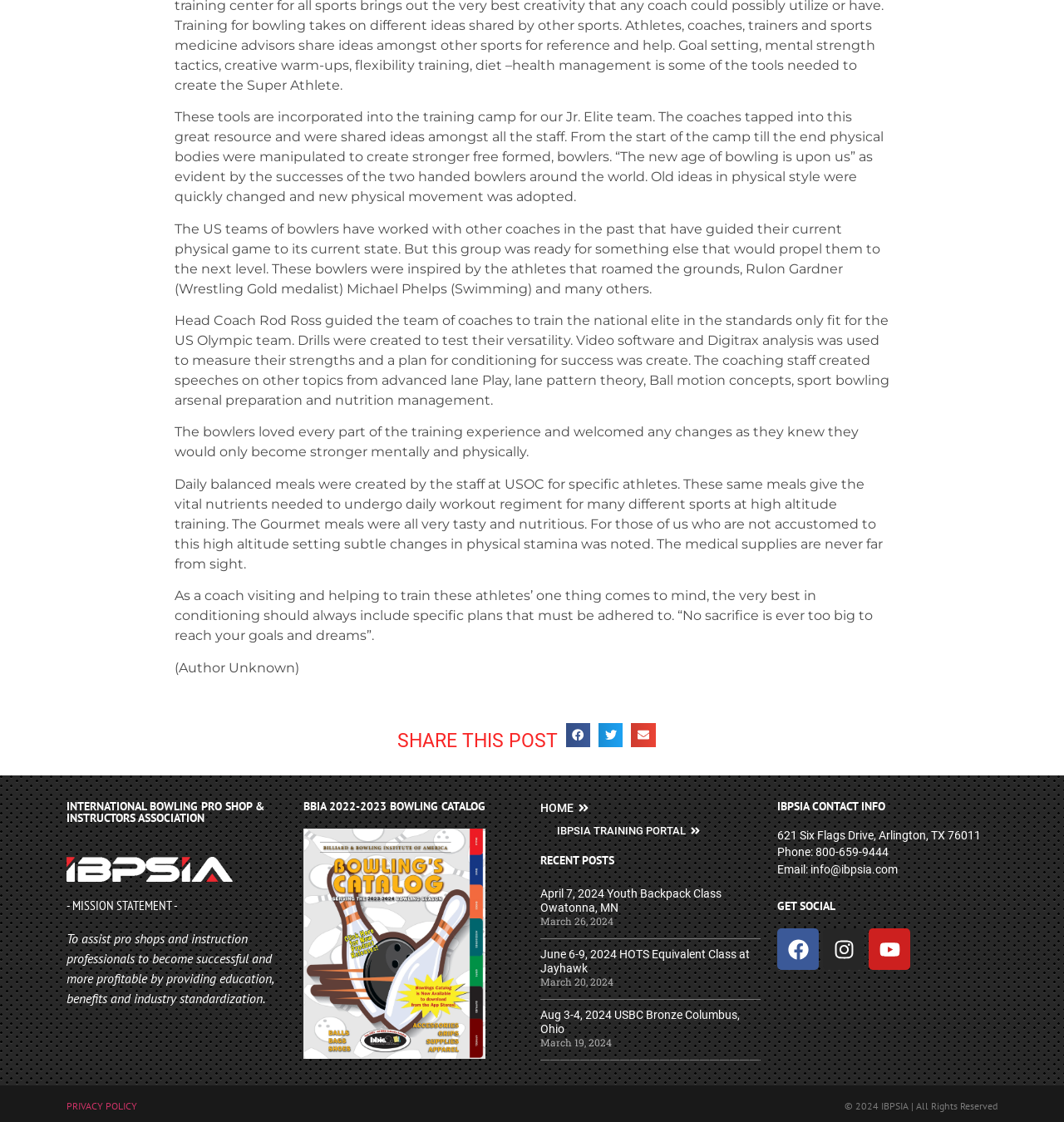Determine the bounding box for the UI element as described: "aria-label="Share on twitter"". The coordinates should be represented as four float numbers between 0 and 1, formatted as [left, top, right, bottom].

[0.563, 0.644, 0.586, 0.666]